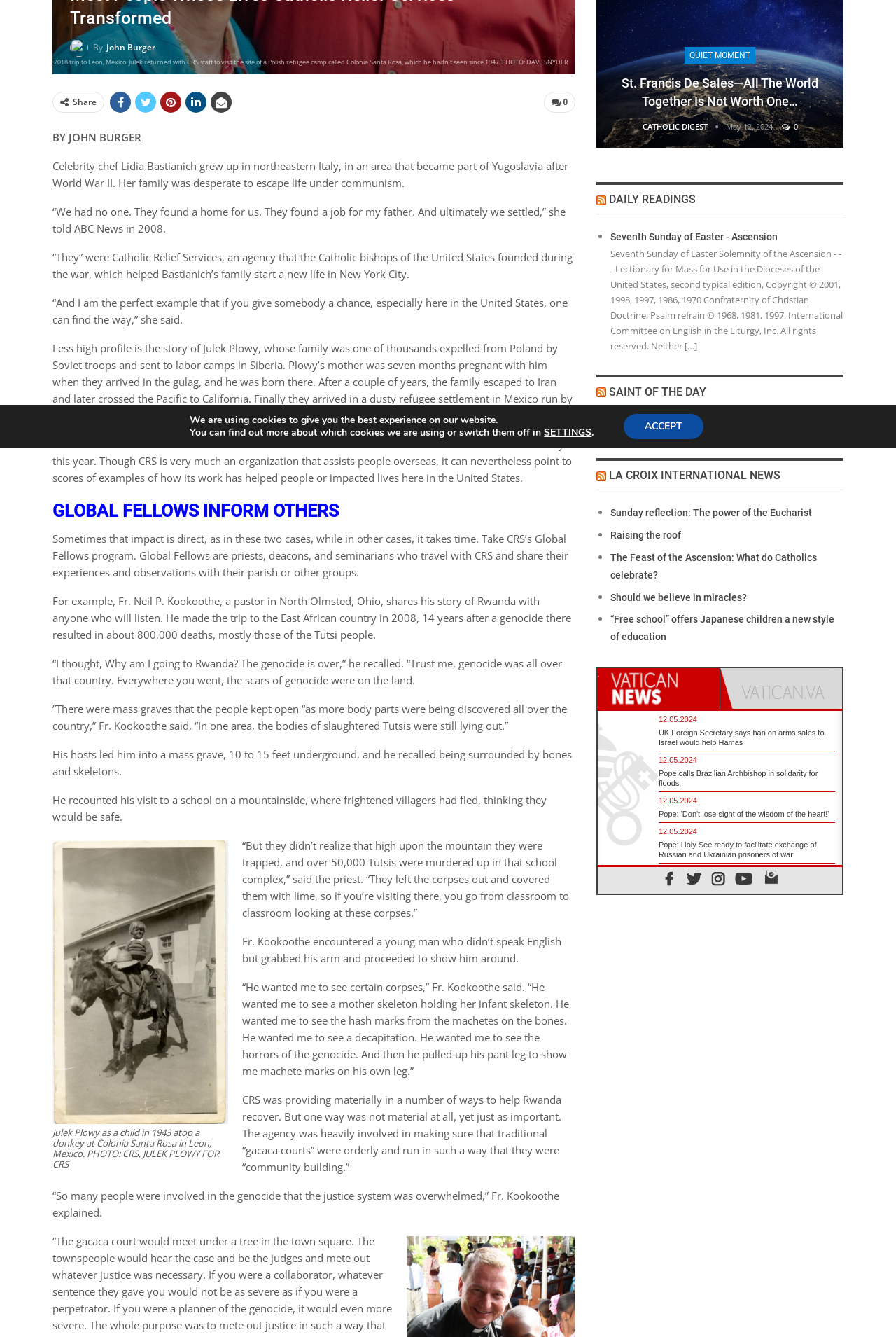Find the bounding box of the UI element described as: "Should we believe in miracles?". The bounding box coordinates should be given as four float values between 0 and 1, i.e., [left, top, right, bottom].

[0.681, 0.442, 0.834, 0.451]